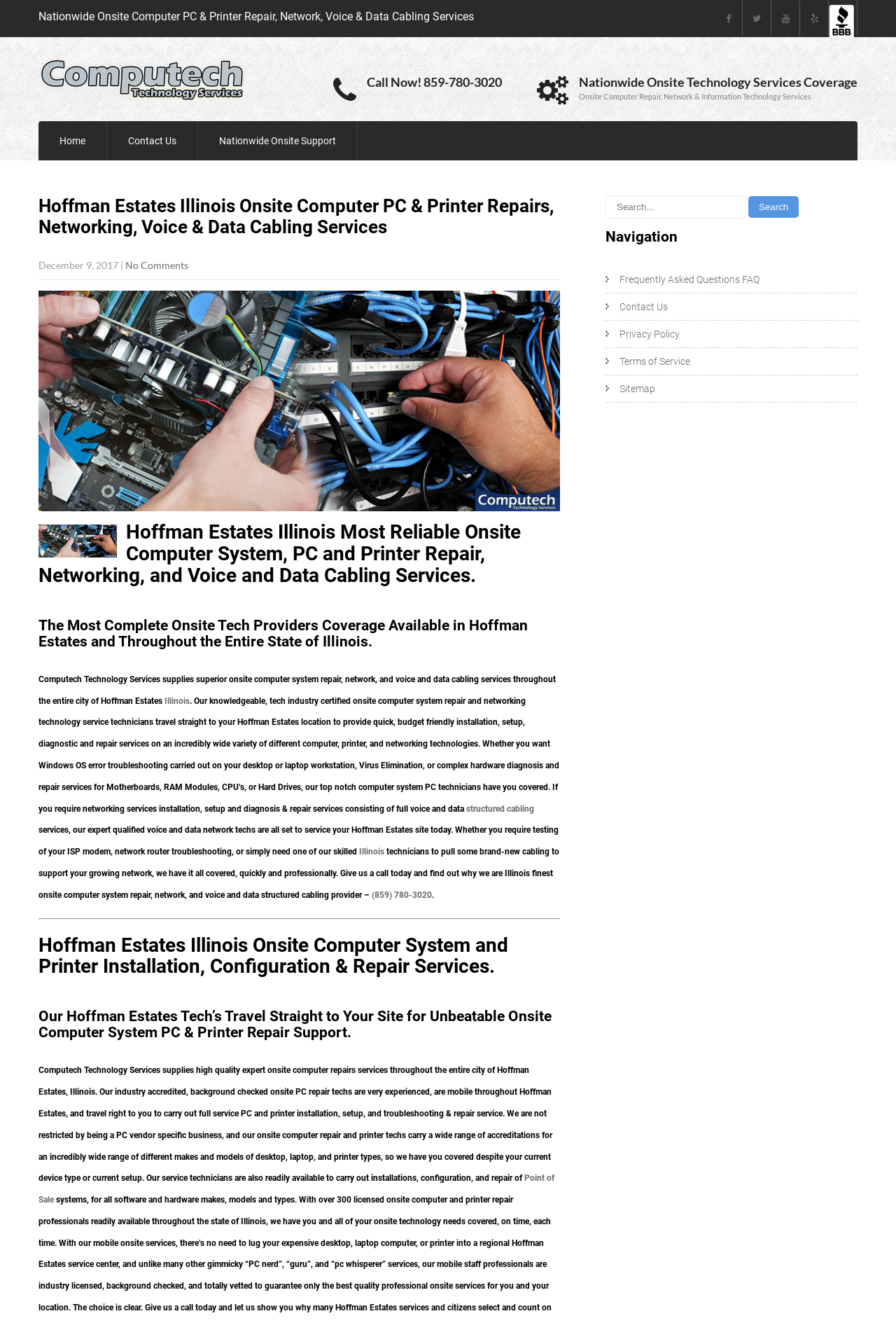Find the bounding box coordinates of the element's region that should be clicked in order to follow the given instruction: "View Nationwide Onsite Support". The coordinates should consist of four float numbers between 0 and 1, i.e., [left, top, right, bottom].

[0.245, 0.102, 0.375, 0.111]